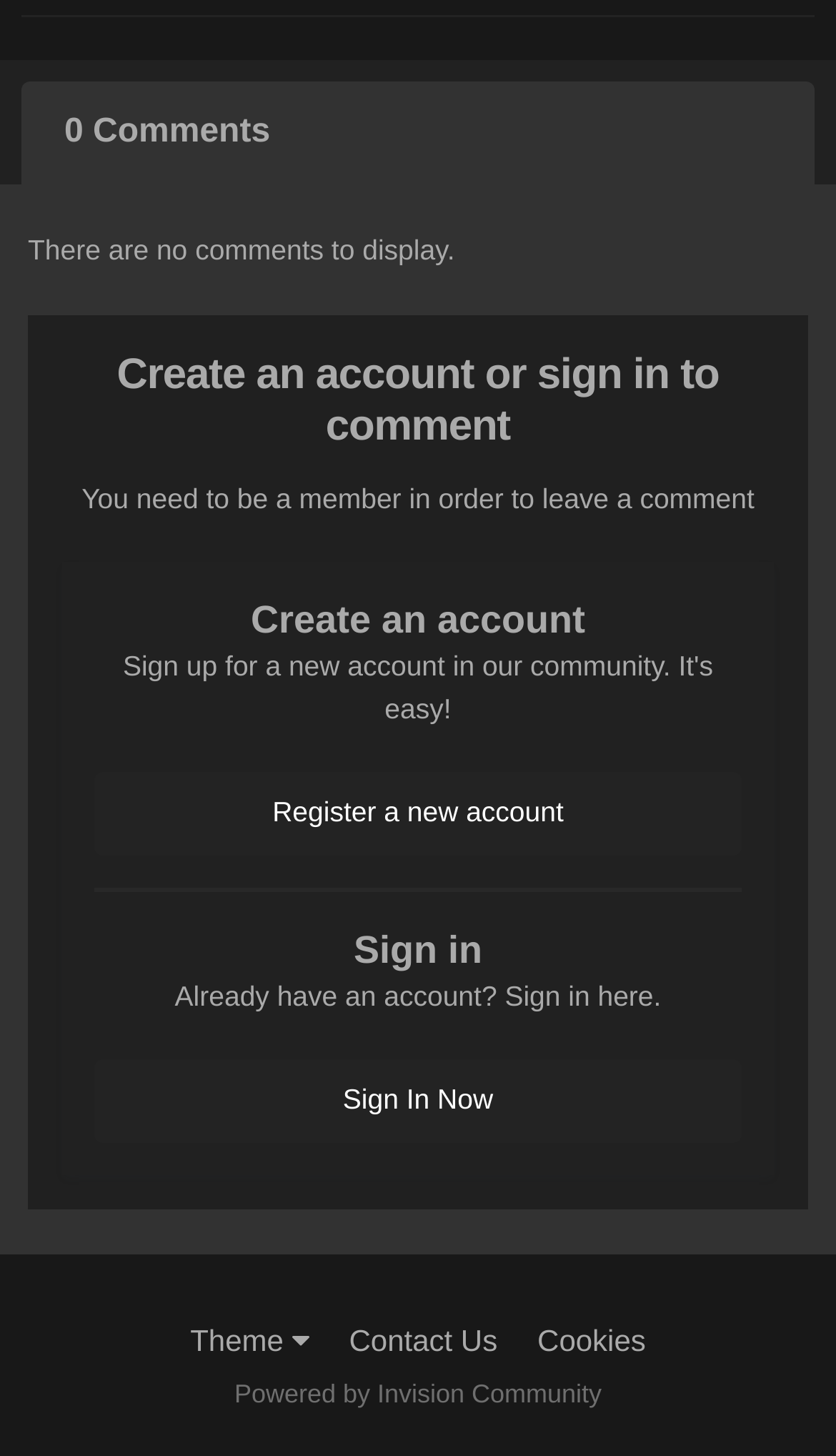Find the bounding box coordinates of the element to click in order to complete this instruction: "Create an account". The bounding box coordinates must be four float numbers between 0 and 1, denoted as [left, top, right, bottom].

[0.3, 0.408, 0.7, 0.443]